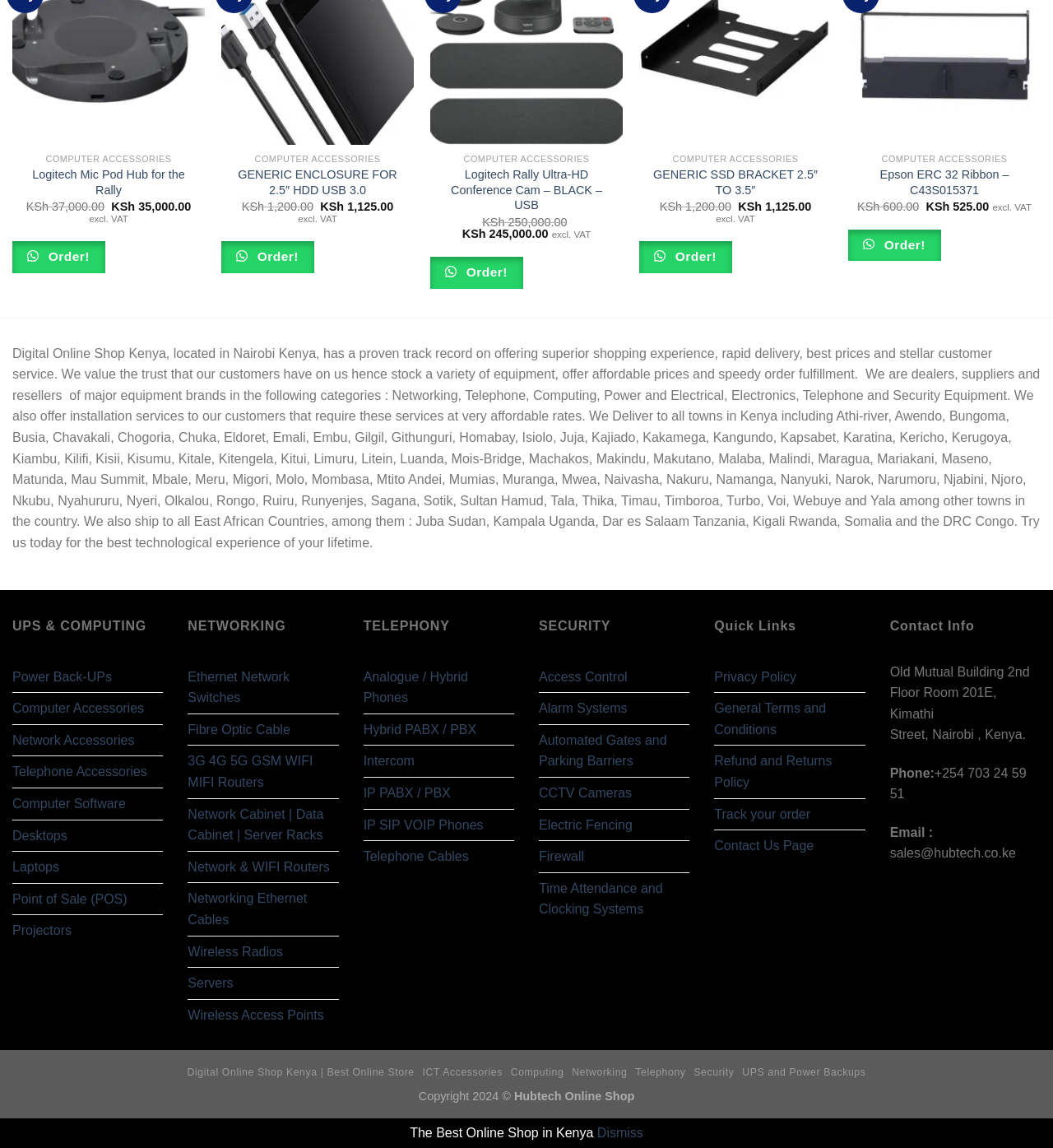What is the address of the company?
Please look at the screenshot and answer using one word or phrase.

Old Mutual Building 2nd Floor Room 201E, Kimathi Street